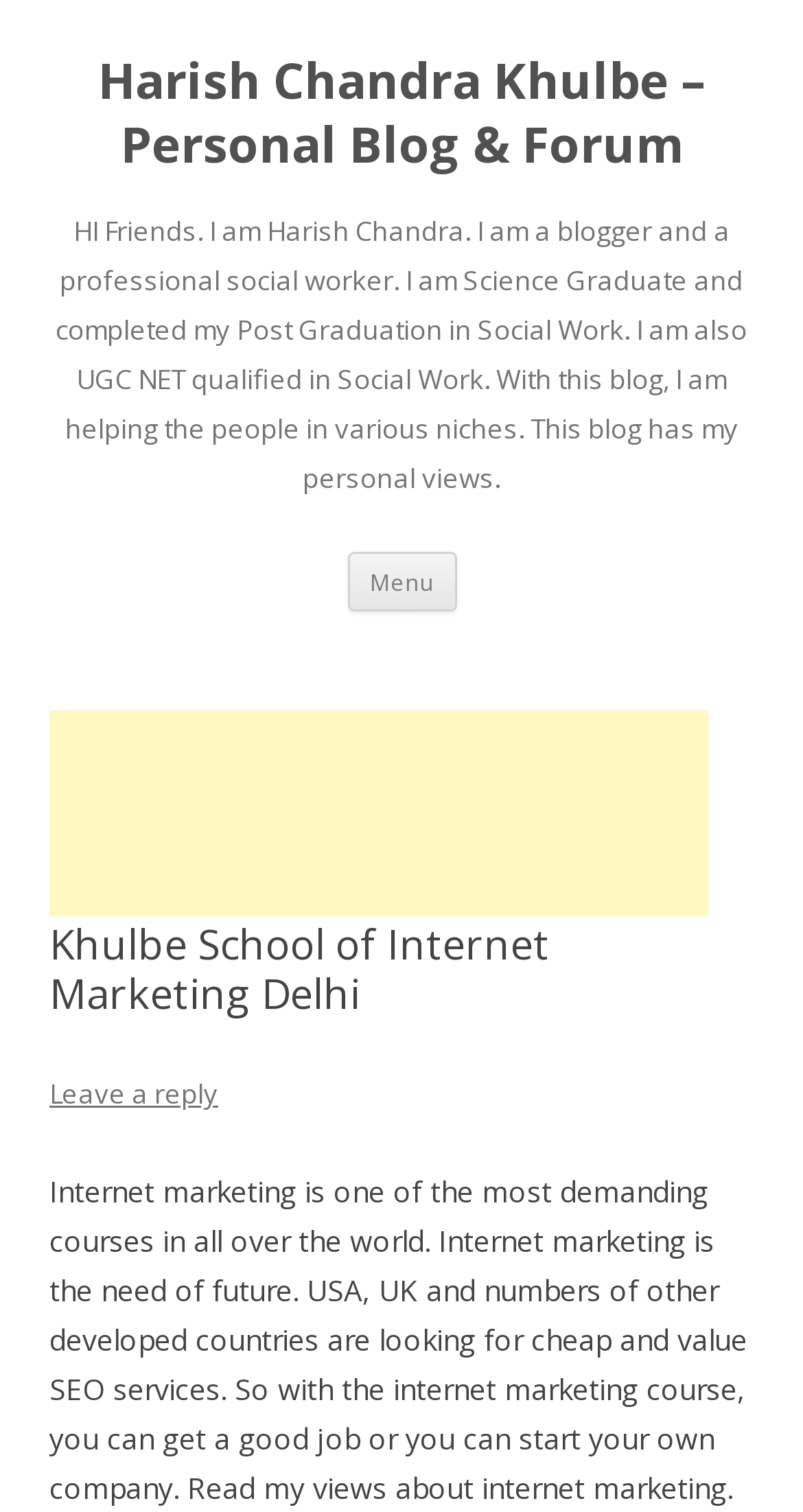What is the author's highest educational qualification?
With the help of the image, please provide a detailed response to the question.

The author's highest educational qualification can be determined by reading the heading 'HI Friends. I am Harish Chandra. I am a blogger and a professional social worker. I am Science Graduate and completed my Post Graduation in Social Work. I am also UGC NET qualified in Social Work...' which provides information about the author's educational background.